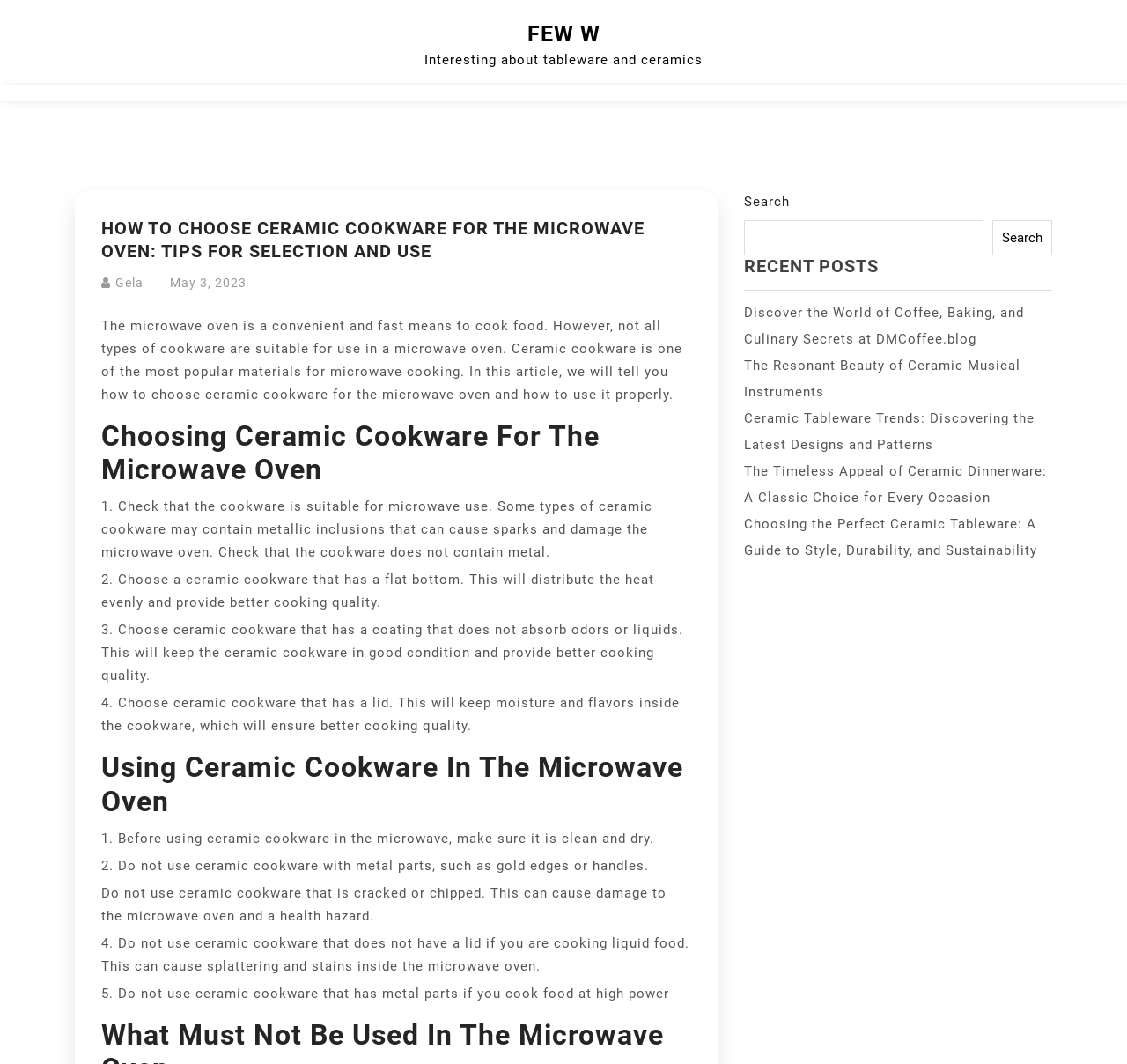Offer a detailed explanation of the webpage layout and contents.

This webpage is about choosing and using ceramic cookware for microwave ovens. At the top, there is a link to "FEW W" and a static text "Interesting about tableware and ceramics". Below this, there is a header with the title "HOW TO CHOOSE CERAMIC COOKWARE FOR THE MICROWAVE OVEN: TIPS FOR SELECTION AND USE" and two links to "Gela" and the date "May 3, 2023".

The main content of the webpage is divided into two sections: "Choosing Ceramic Cookware For The Microwave Oven" and "Using Ceramic Cookware In The Microwave Oven". The first section has four paragraphs of text, each providing a tip for selecting ceramic cookware, such as checking for metallic inclusions, choosing a flat-bottomed cookware, and selecting a cookware with a non-absorbing coating.

The second section has five paragraphs of text, each providing a tip for using ceramic cookware in the microwave oven, such as ensuring the cookware is clean and dry, avoiding metal parts, and not using cracked or chipped cookware.

On the right side of the webpage, there is a search bar with a button and a heading "RECENT POSTS" followed by five links to other articles, including "Discover the World of Coffee, Baking, and Culinary Secrets at DMCoffee.blog", "The Resonant Beauty of Ceramic Musical Instruments", and others.